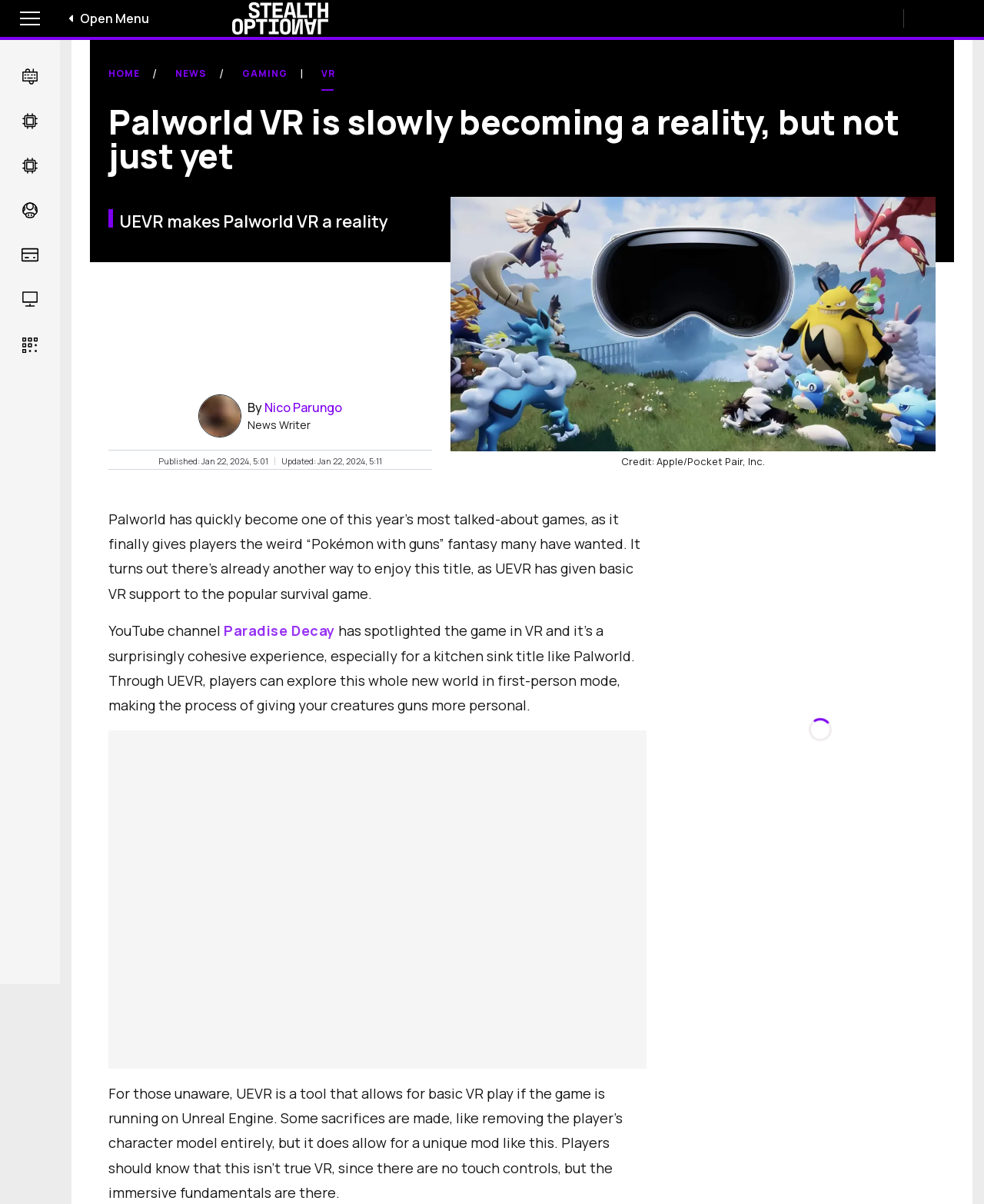Pinpoint the bounding box coordinates of the area that must be clicked to complete this instruction: "Visit the Virtual Reality page".

[0.012, 0.234, 0.048, 0.266]